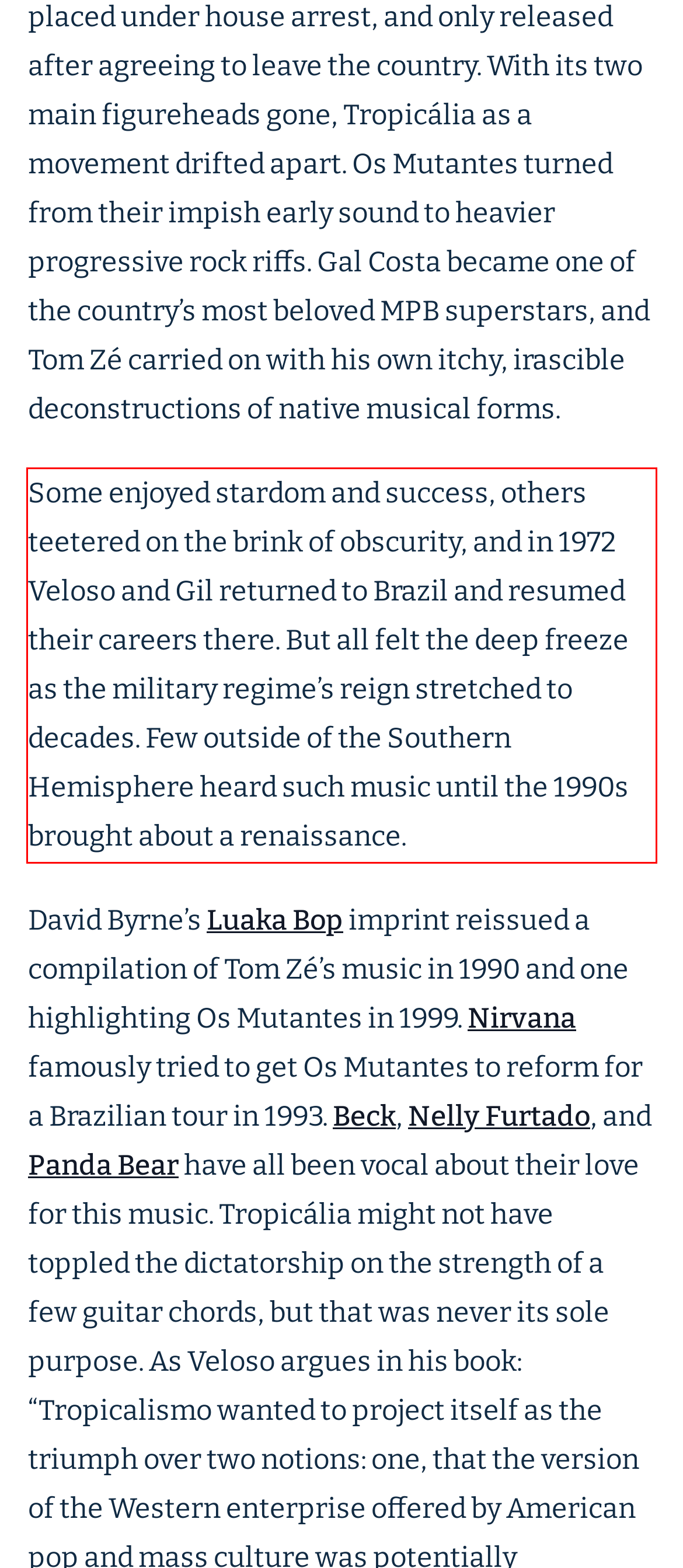Observe the screenshot of the webpage, locate the red bounding box, and extract the text content within it.

Some enjoyed stardom and success, others teetered on the brink of obscurity, and in 1972 Veloso and Gil returned to Brazil and resumed their careers there. But all felt the deep freeze as the military regime’s reign stretched to decades. Few outside of the Southern Hemisphere heard such music until the 1990s brought about a renaissance.